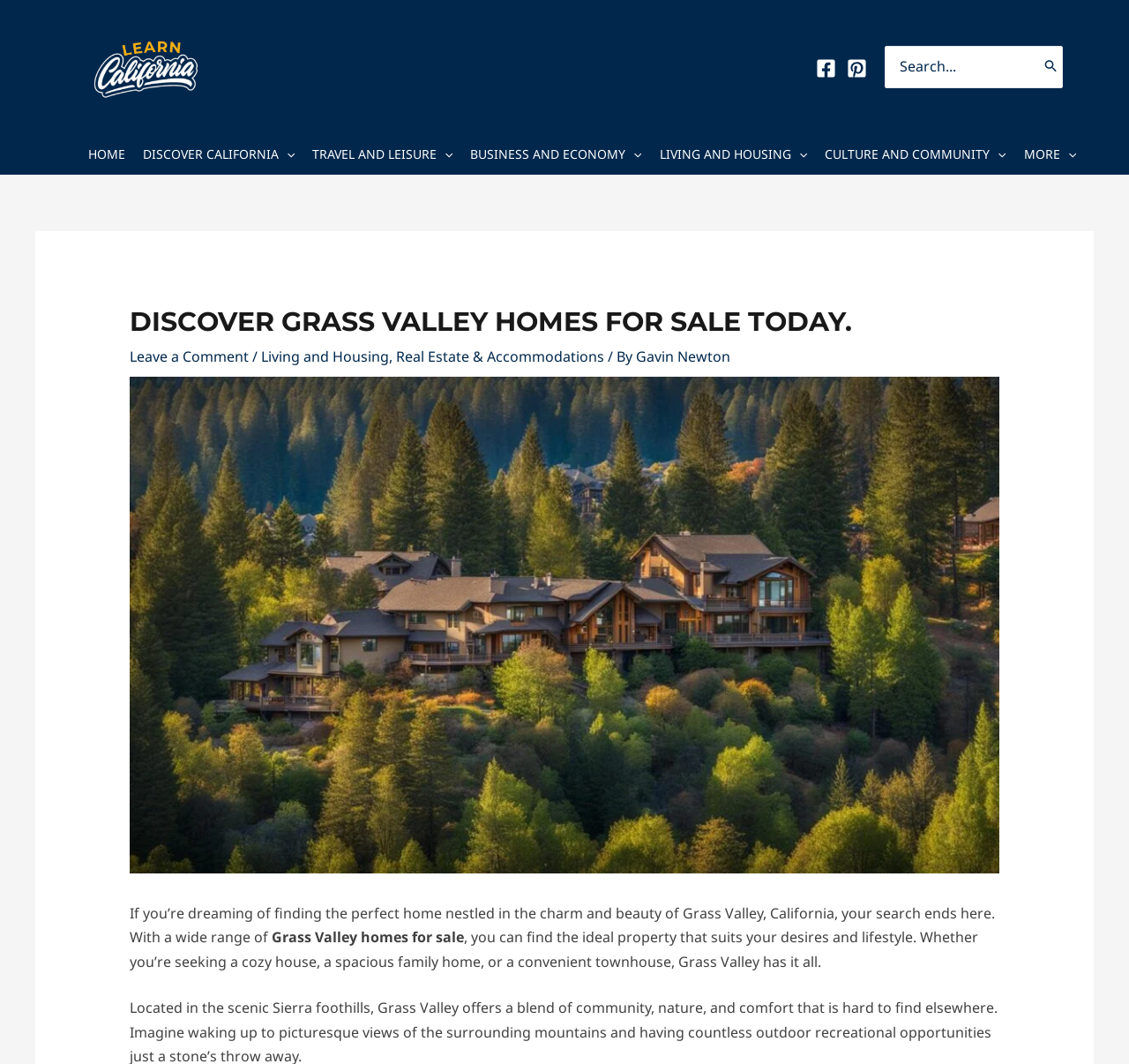Locate the bounding box coordinates of the element's region that should be clicked to carry out the following instruction: "Explore site navigation". The coordinates need to be four float numbers between 0 and 1, i.e., [left, top, right, bottom].

[0.062, 0.126, 0.969, 0.164]